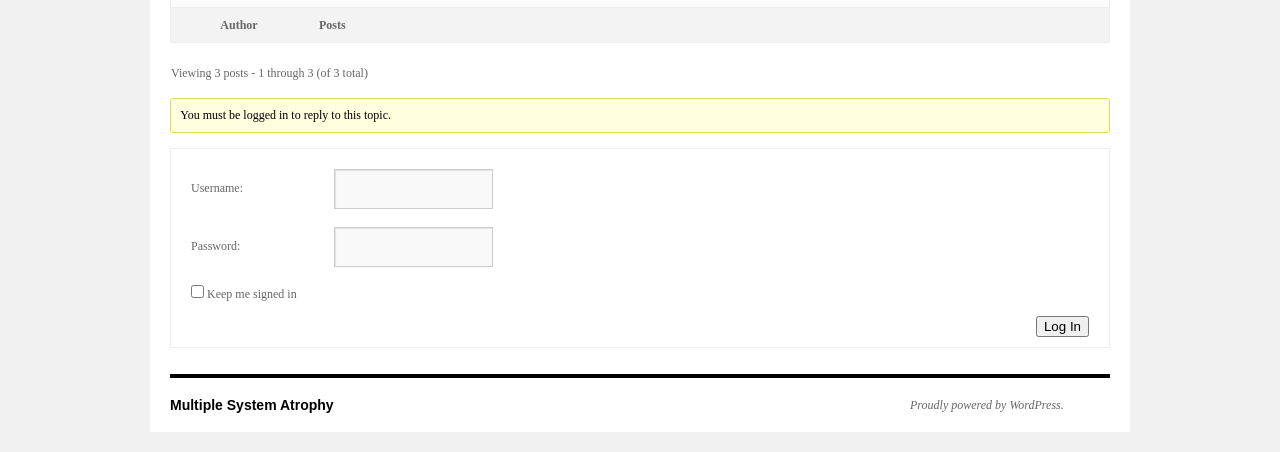Predict the bounding box coordinates of the UI element that matches this description: "Log In". The coordinates should be in the format [left, top, right, bottom] with each value between 0 and 1.

[0.809, 0.699, 0.851, 0.745]